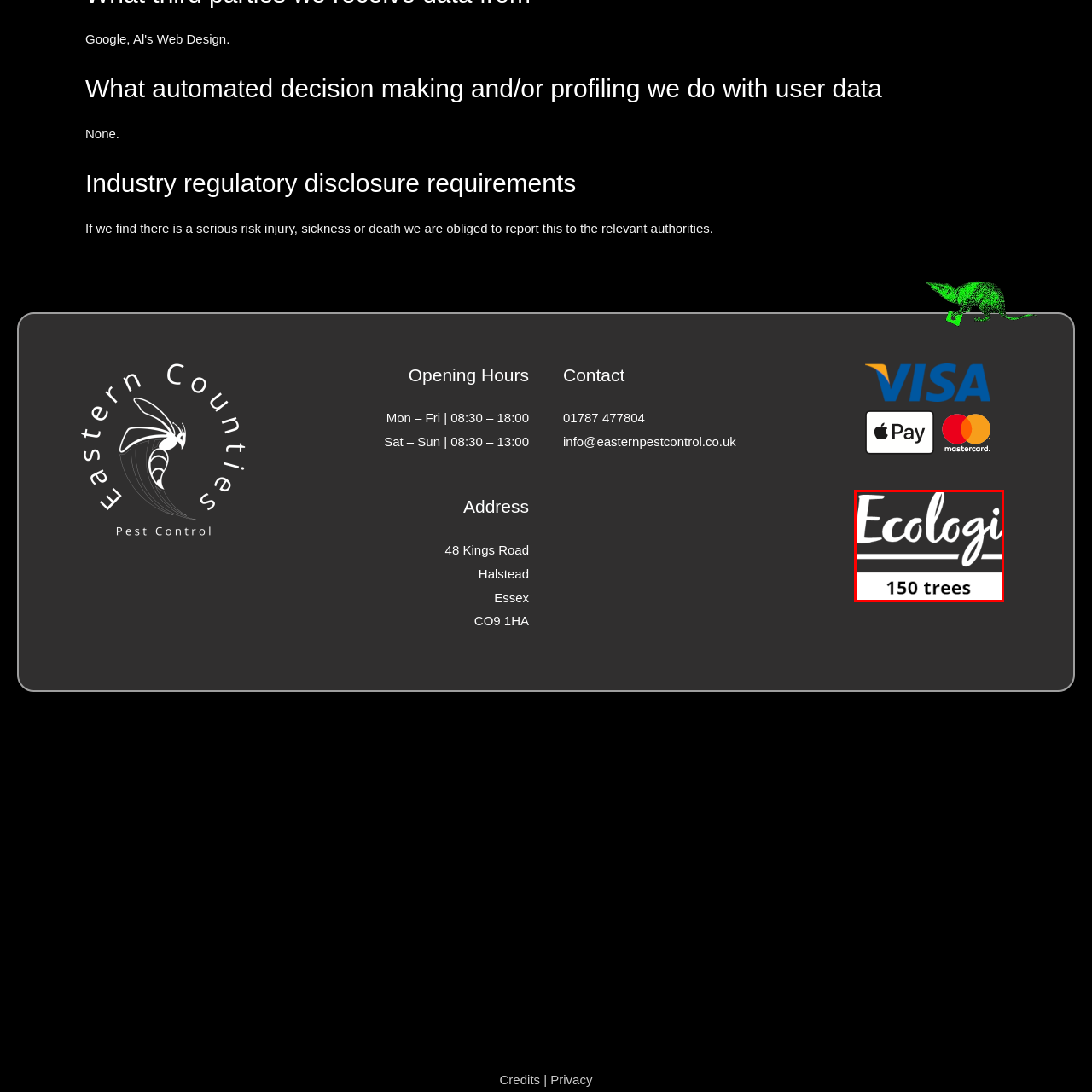What is the purpose of tree planting?  
Pay attention to the image within the red frame and give a detailed answer based on your observations from the image.

According to the image, Ecologi plants trees as a means to combat climate change, making a positive impact on the planet. This implies that the purpose of tree planting is to mitigate the effects of climate change.